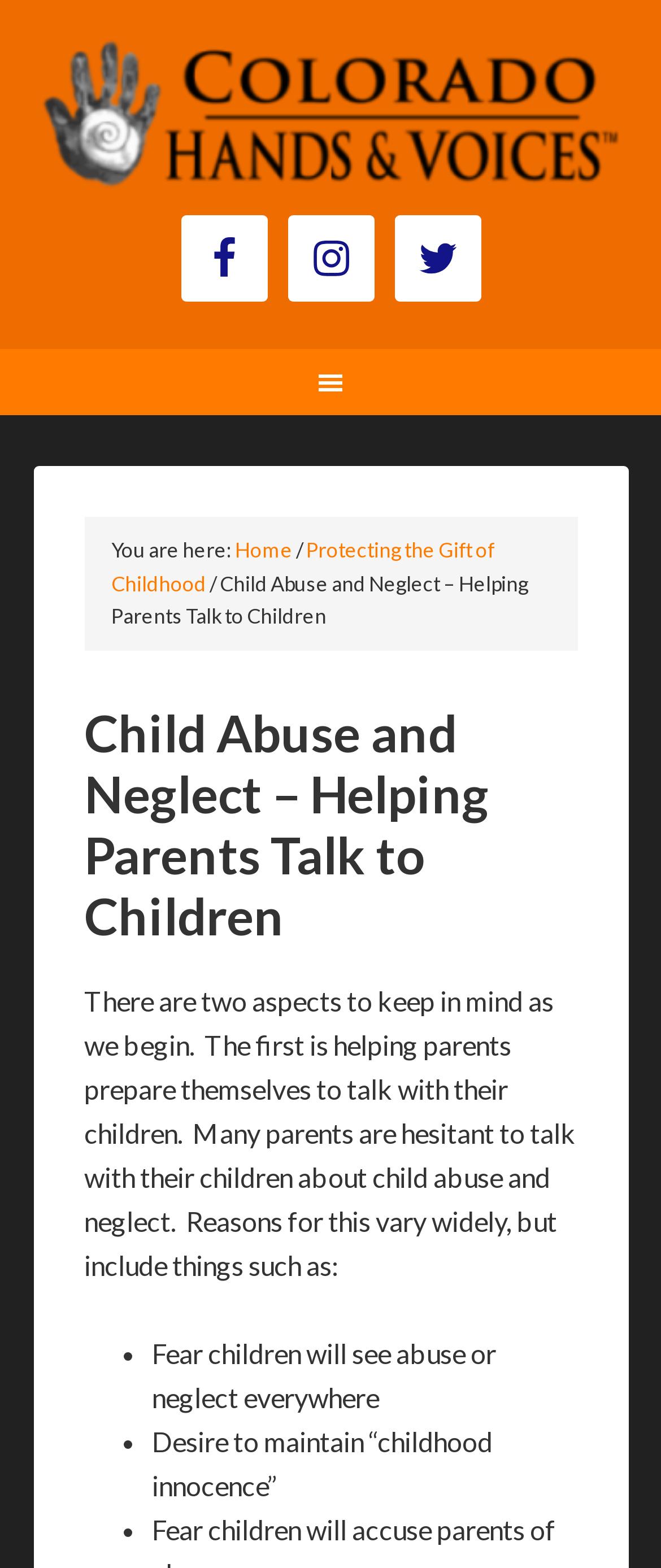What is the organization mentioned at the top of the webpage?
Answer with a single word or phrase, using the screenshot for reference.

COLORADO FAMILIES FOR HANDS & VOICES